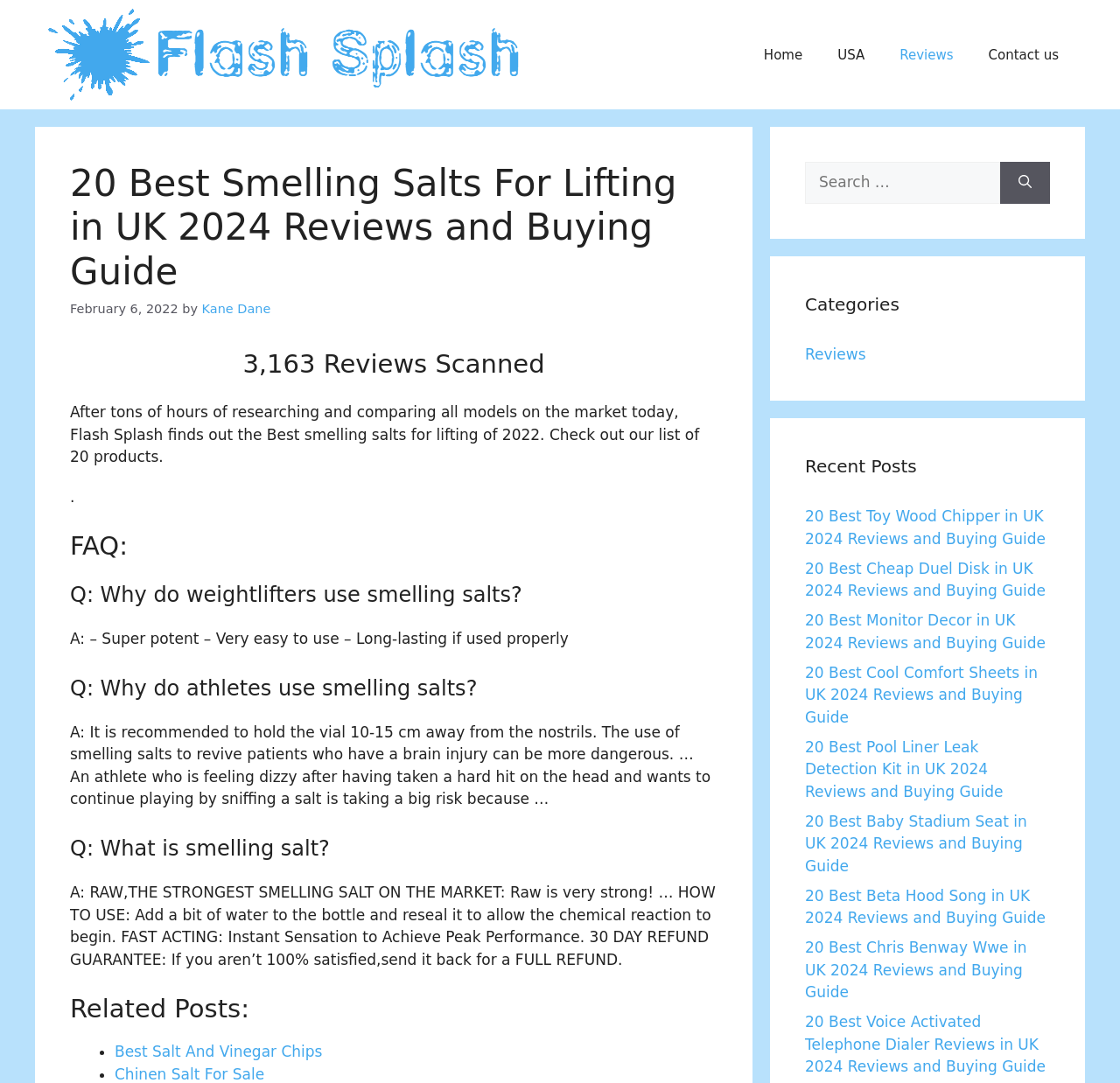Identify the bounding box coordinates of the clickable region necessary to fulfill the following instruction: "Click on the 'Home' link". The bounding box coordinates should be four float numbers between 0 and 1, i.e., [left, top, right, bottom].

[0.666, 0.026, 0.732, 0.075]